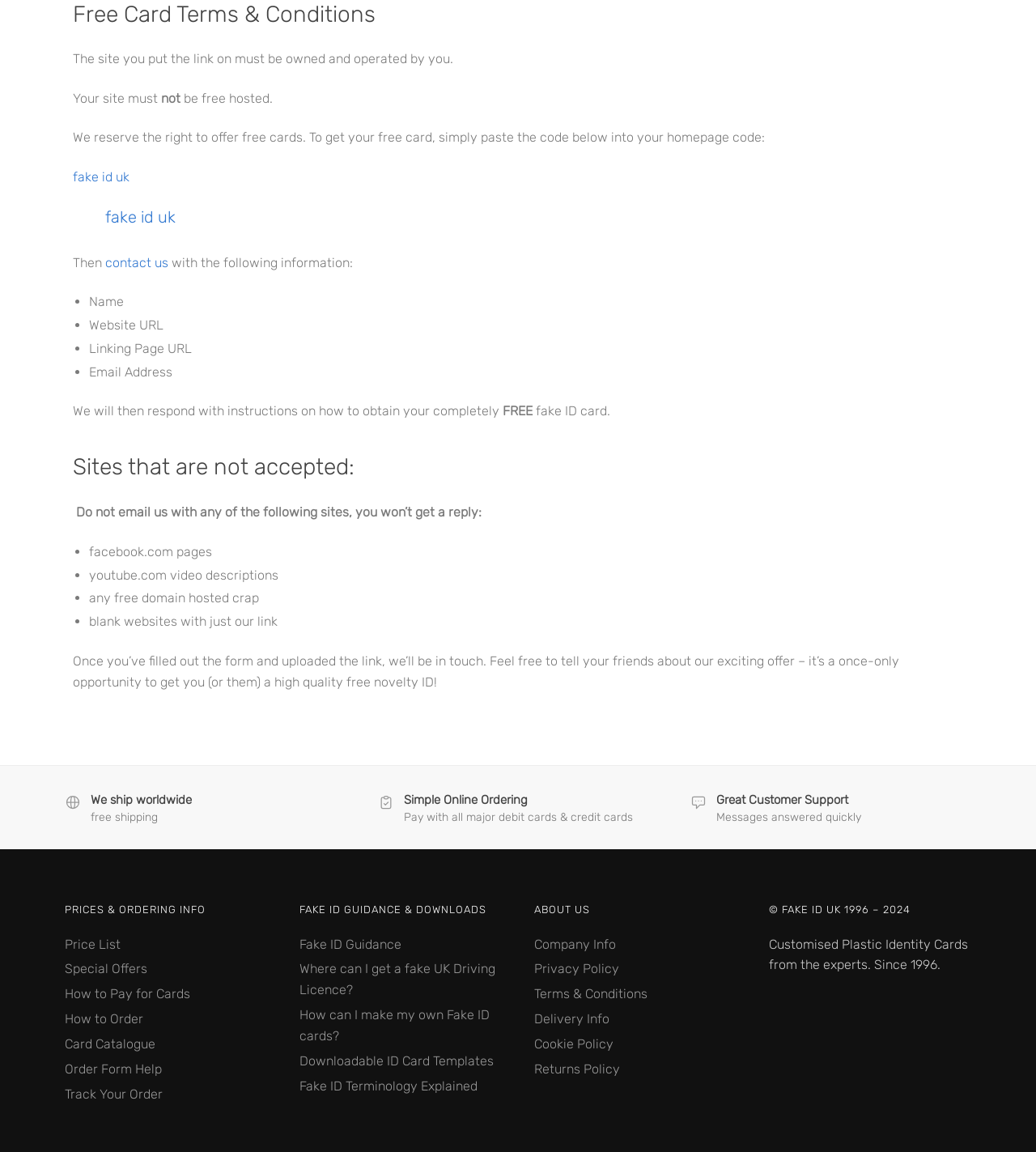Indicate the bounding box coordinates of the element that must be clicked to execute the instruction: "click the 'Fake ID Guidance' link". The coordinates should be given as four float numbers between 0 and 1, i.e., [left, top, right, bottom].

[0.289, 0.805, 0.388, 0.818]